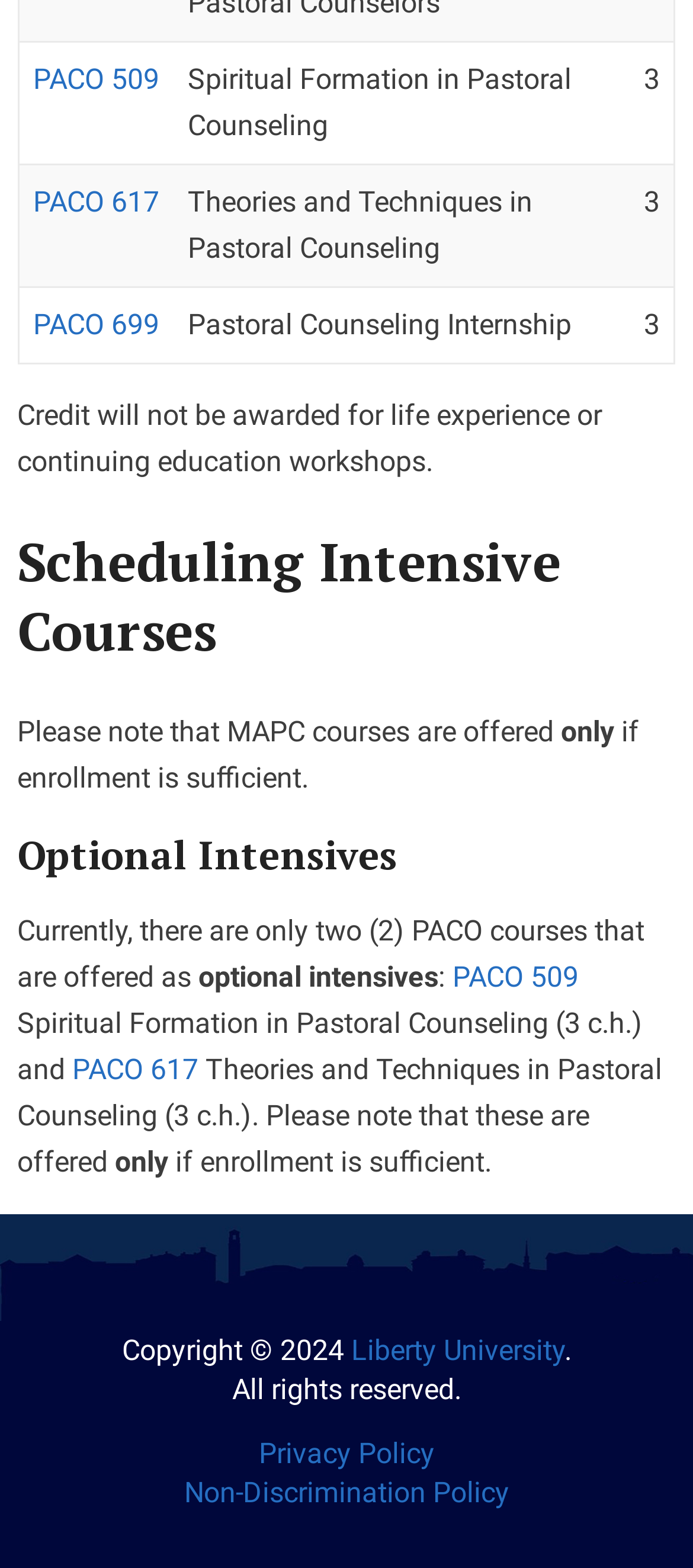Please give the bounding box coordinates of the area that should be clicked to fulfill the following instruction: "visit the Privacy Policy page". The coordinates should be in the format of four float numbers from 0 to 1, i.e., [left, top, right, bottom].

[0.373, 0.916, 0.627, 0.938]